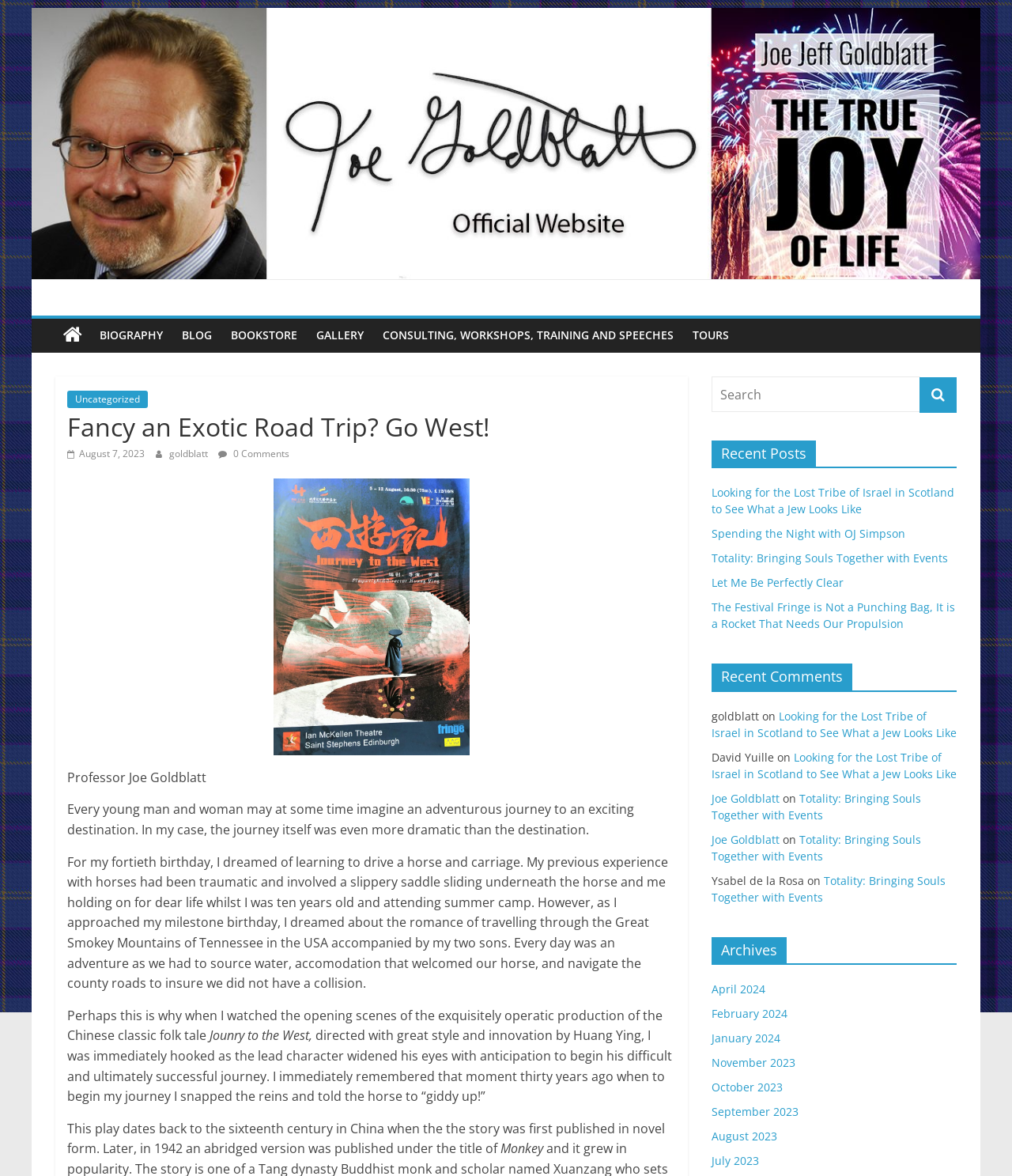How many recent posts are listed?
Please give a detailed and elaborate answer to the question based on the image.

I counted the number of link elements under the 'Recent Posts' heading and found 5 links, so there are 5 recent posts listed.